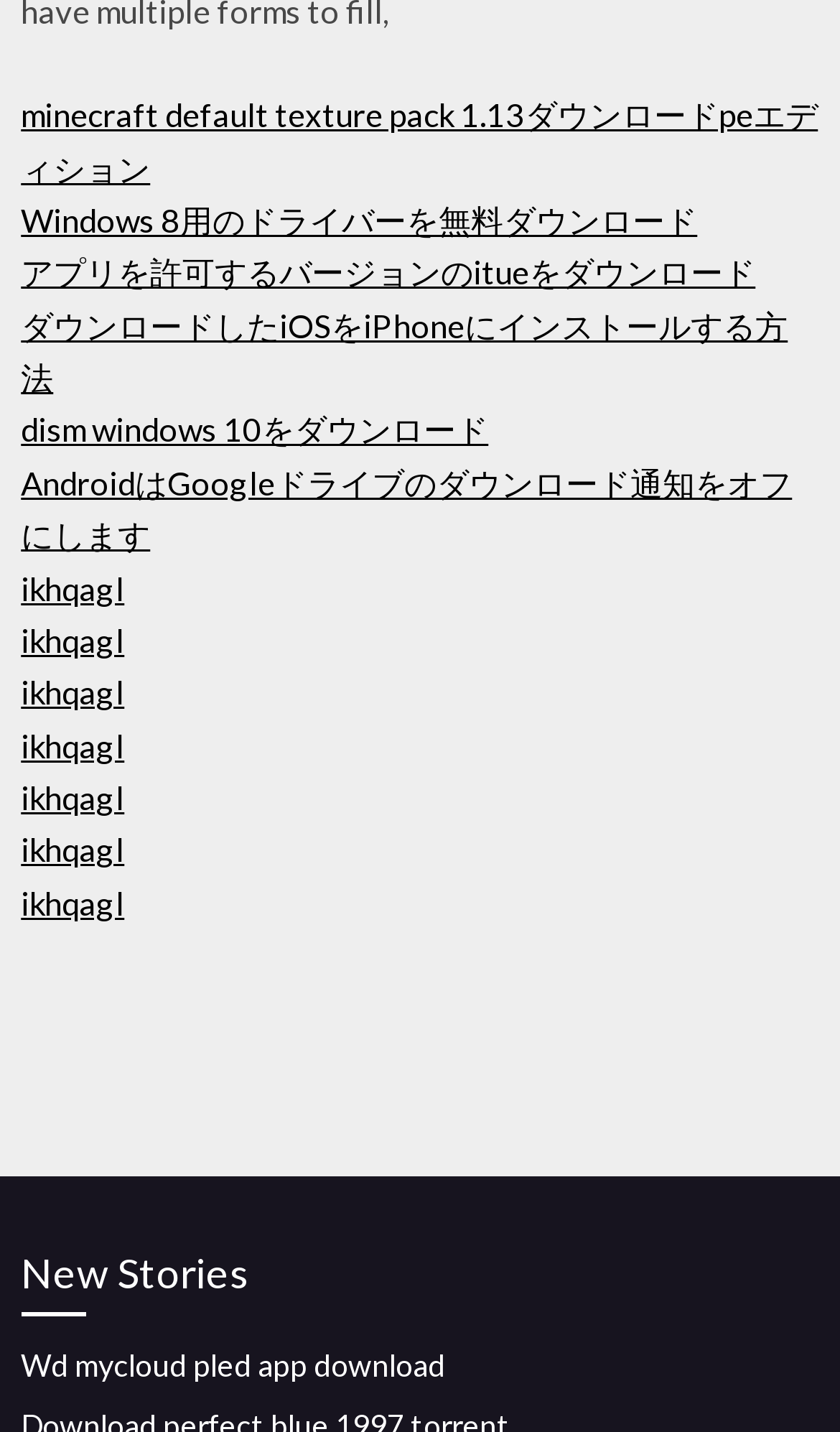What is the purpose of the 'New Stories' section?
Provide a detailed answer to the question, using the image to inform your response.

The 'New Stories' section is likely a heading that separates the main content of the webpage from a section that provides news or updates. The links below this heading may be related to recent developments or announcements, but the exact purpose is unclear without more context.